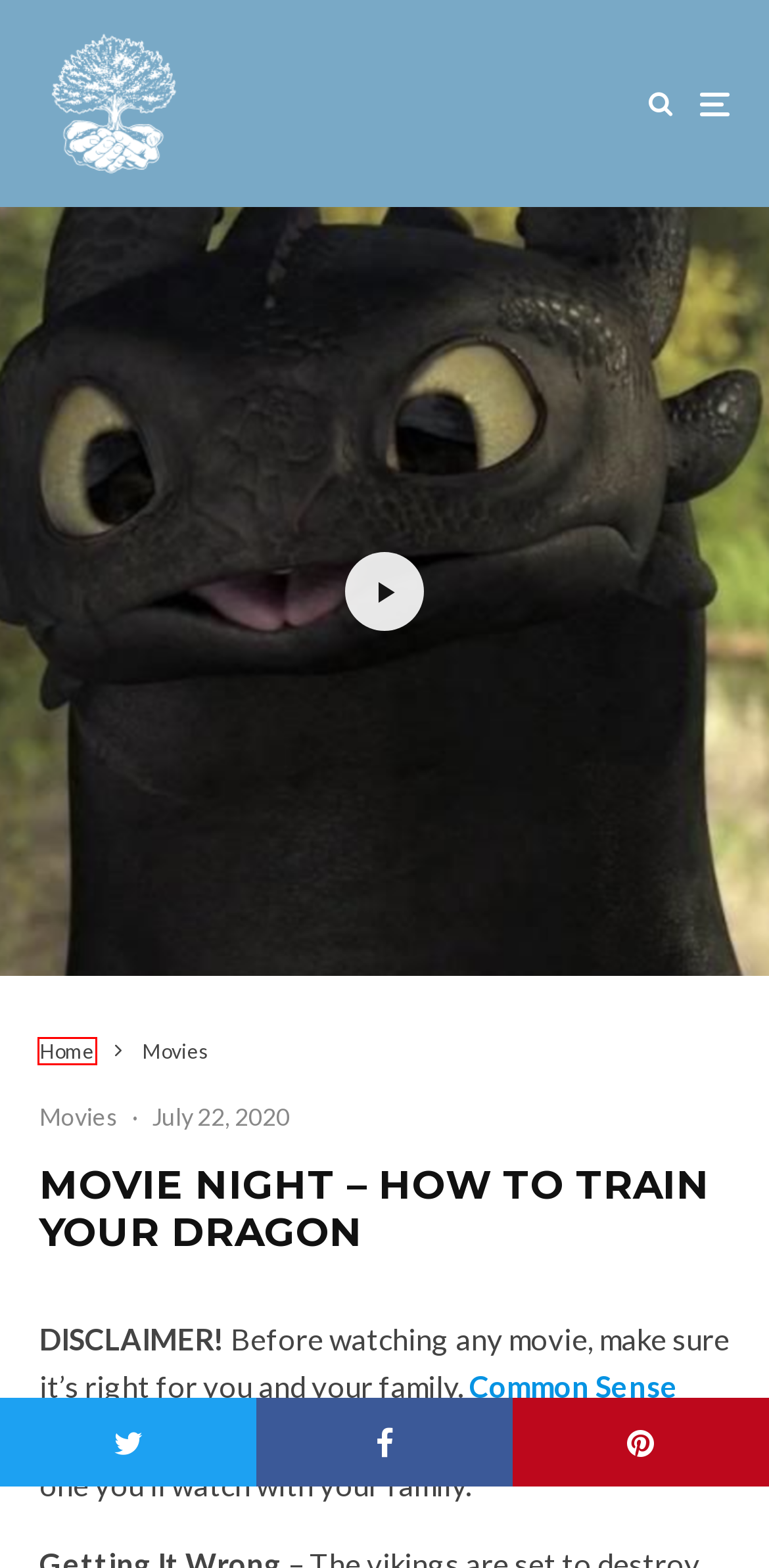Examine the screenshot of a webpage featuring a red bounding box and identify the best matching webpage description for the new page that results from clicking the element within the box. Here are the options:
A. Movie Night – Willy Wonka and the Chocolate Factory – His Hands Online
B. Movie Night – The Princess Bride – His Hands Online
C. Pirates of the Caribbean: The Curse of the Black Pearl Movie Review | Common Sense Media
D. His Kids Online – New Creation – His Hands Online
E. How to Train Your Dragon Movie Review | Common Sense Media
F. Canvas 2024 – His Hands Online
G. His Hands Online – The official site of His Hands Church
H. Movies – His Hands Online

G